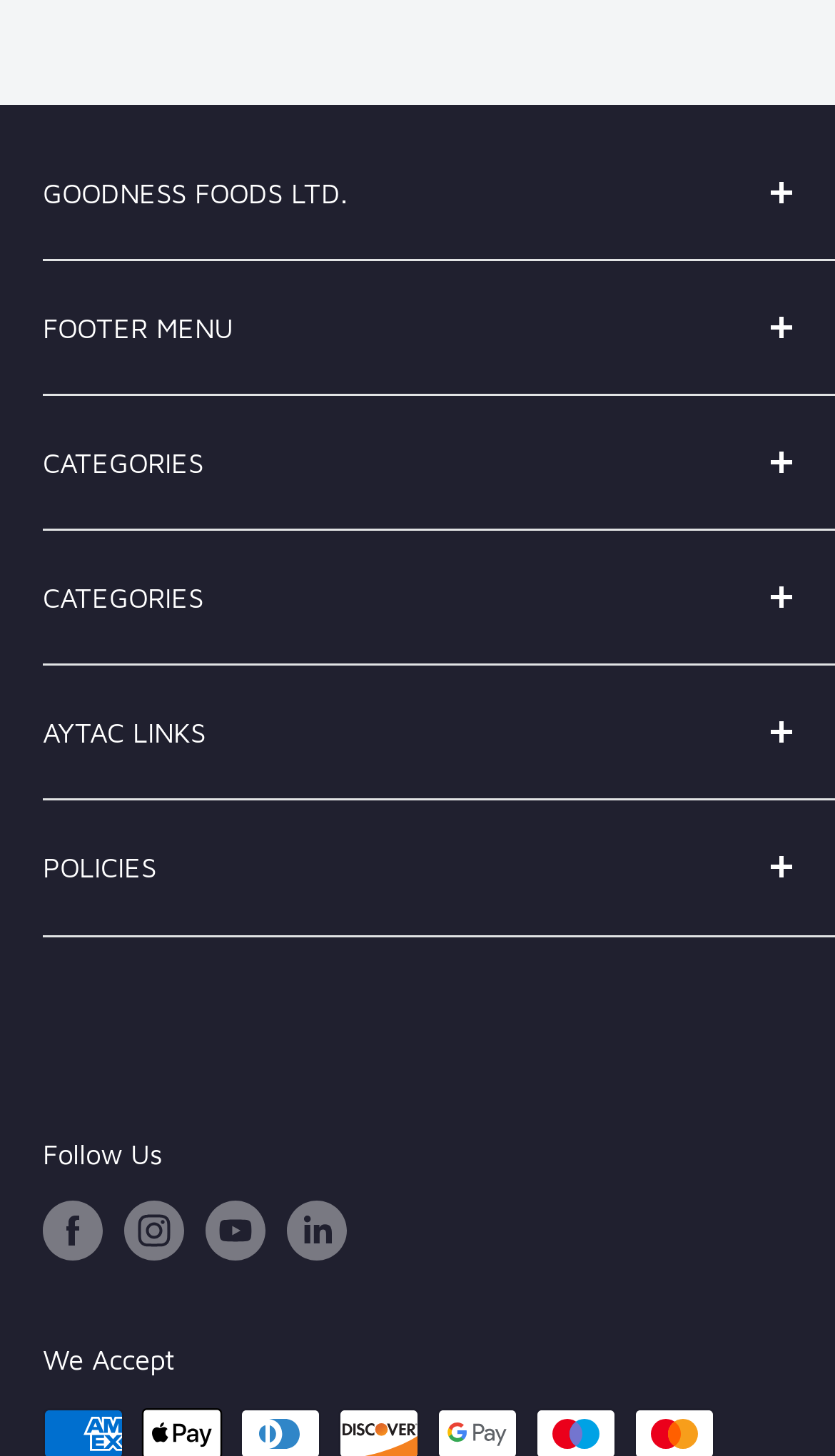Show the bounding box coordinates for the element that needs to be clicked to execute the following instruction: "Click the main menu button". Provide the coordinates in the form of four float numbers between 0 and 1, i.e., [left, top, right, bottom].

None